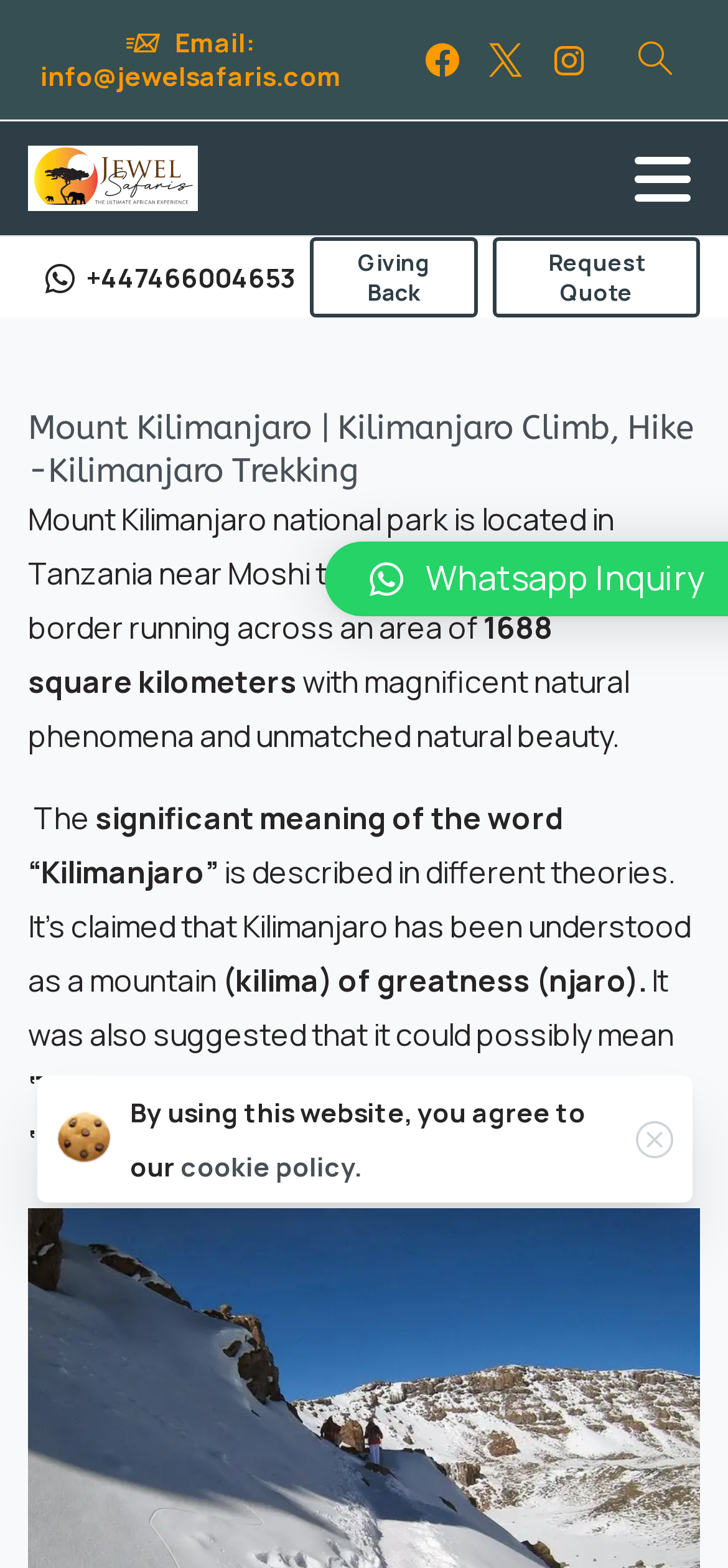Please pinpoint the bounding box coordinates for the region I should click to adhere to this instruction: "Click Search button".

[0.838, 0.012, 0.962, 0.065]